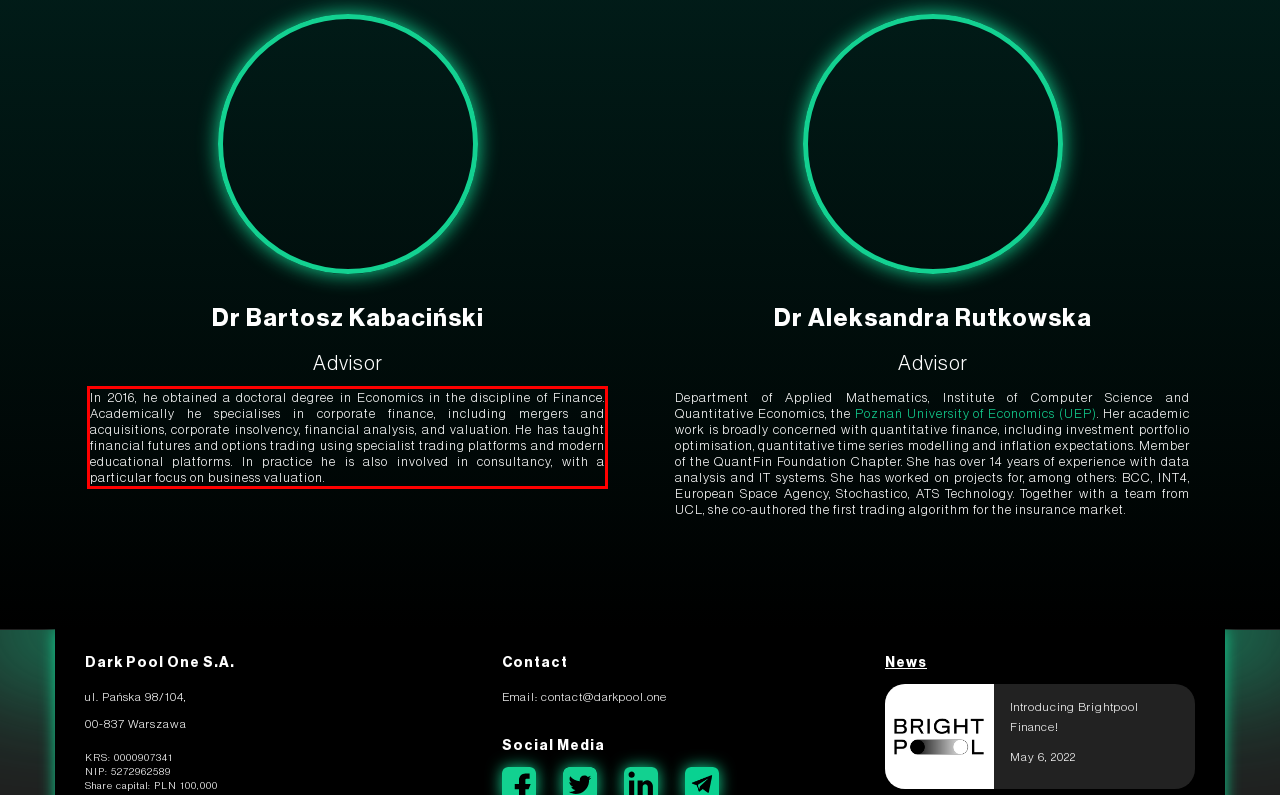Analyze the webpage screenshot and use OCR to recognize the text content in the red bounding box.

In 2016, he obtained a doctoral degree in Economics in the discipline of Finance. Academically he specialises in corporate finance, including mergers and acquisitions, corporate insolvency, financial analysis, and valuation. He has taught financial futures and options trading using specialist trading platforms and modern educational platforms. In practice he is also involved in consultancy, with a particular focus on business valuation.